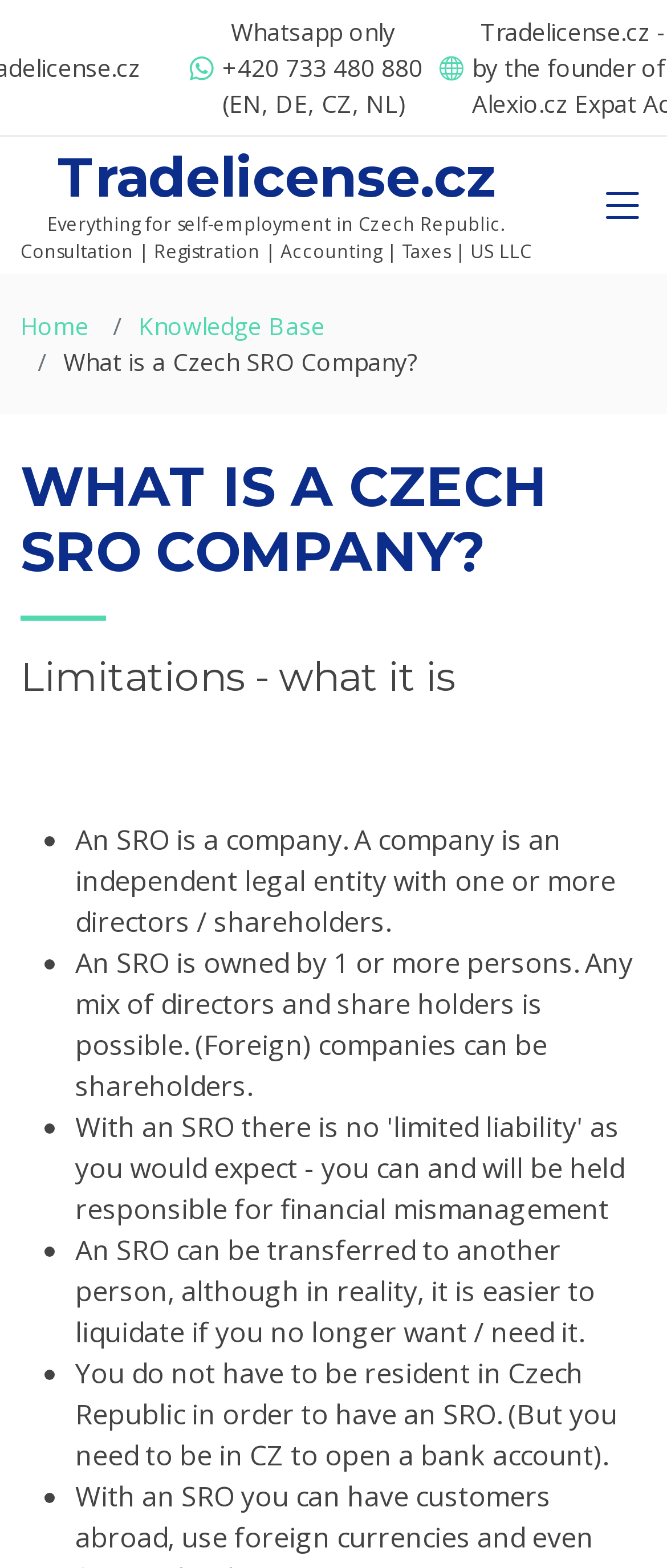Can you look at the image and give a comprehensive answer to the question:
Can a foreign company be a shareholder of an SRO?

I found the answer by looking at the StaticText element with the text 'An SRO is owned by 1 or more persons. Any mix of directors and share holders is possible. (Foreign) companies can be shareholders.' and extracting the relevant information from it.